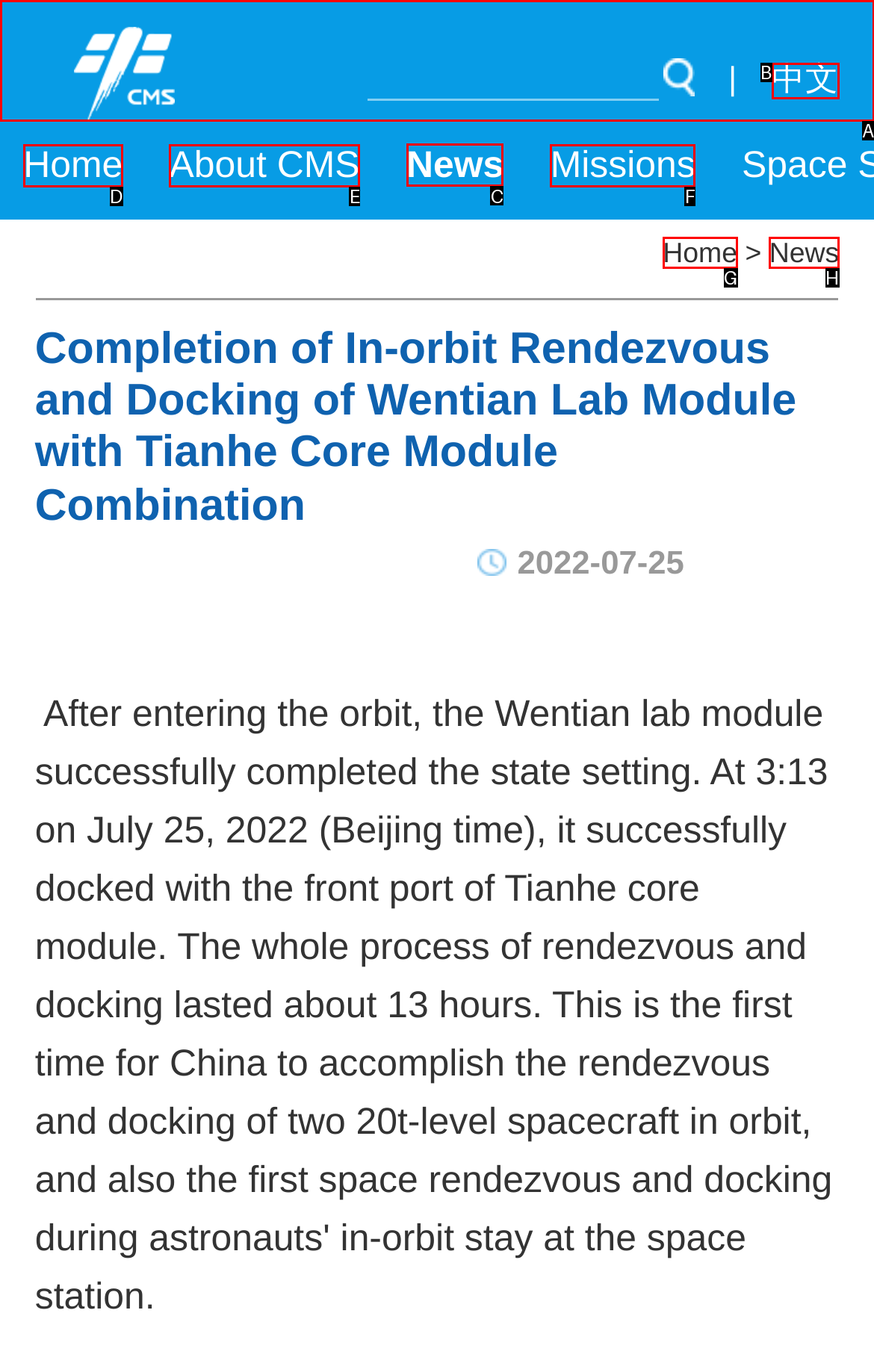Select the letter of the option that should be clicked to achieve the specified task: browse news. Respond with just the letter.

C